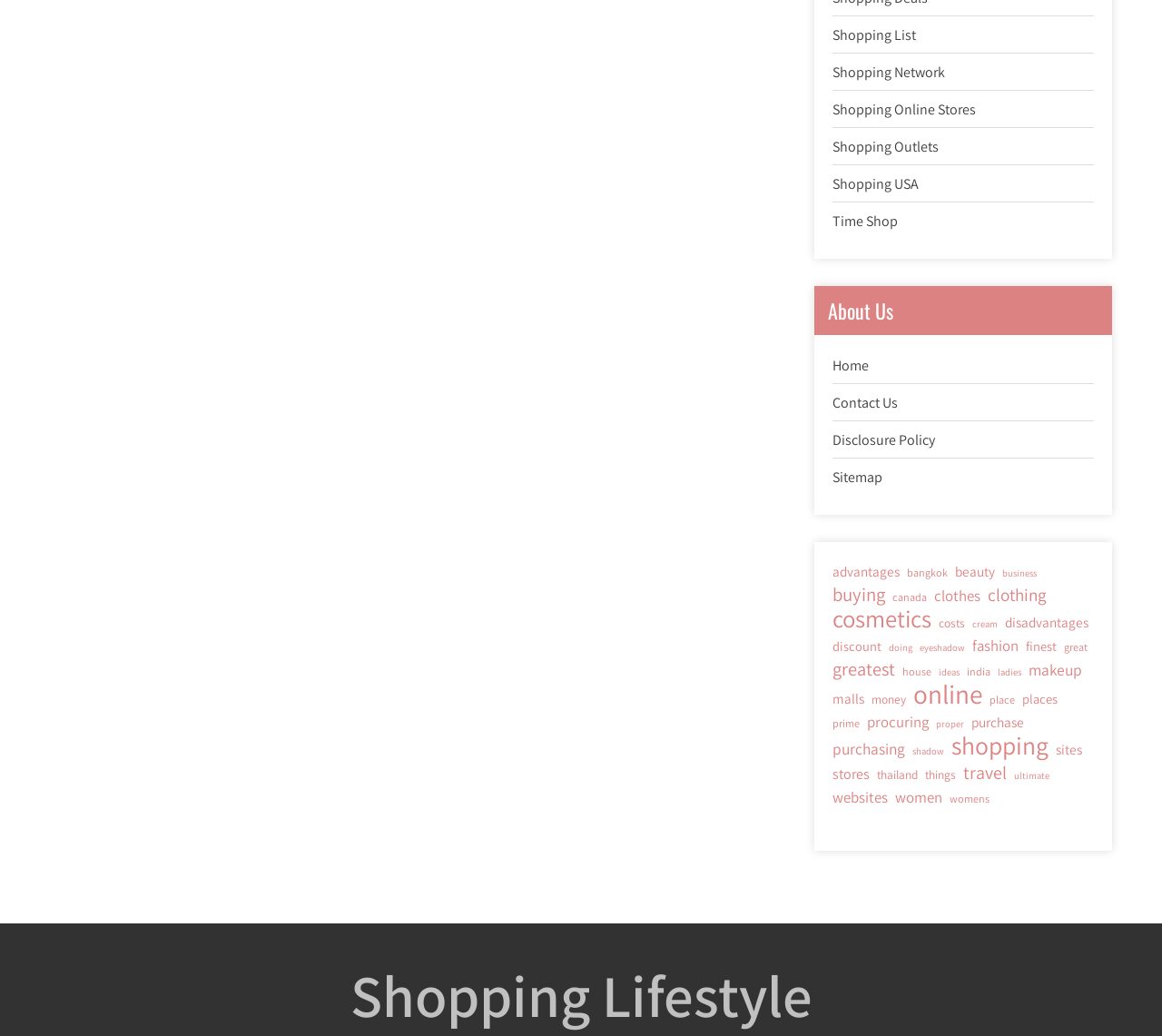Provide a single word or phrase to answer the given question: 
How many main categories are there in the shopping section?

6